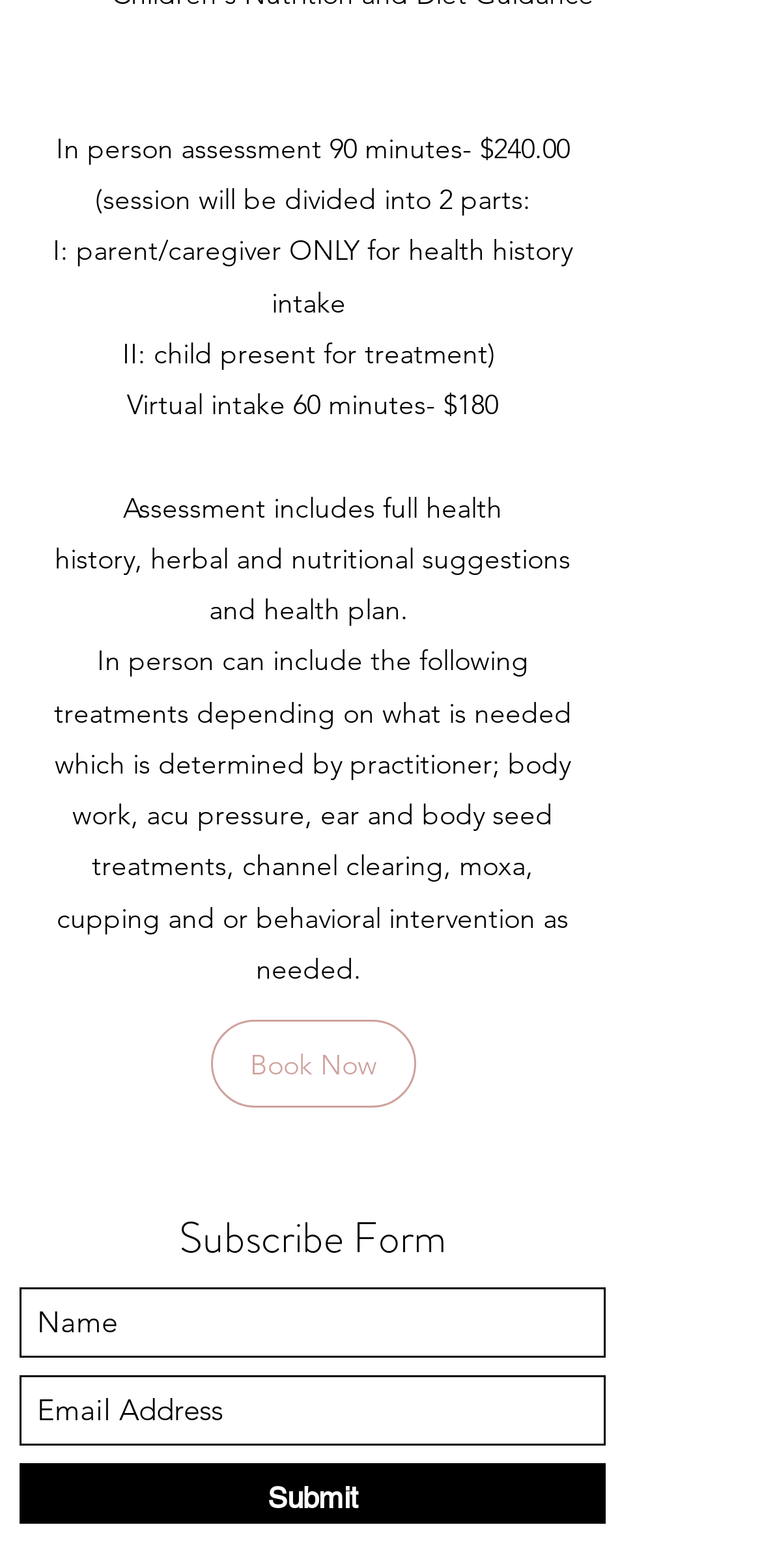Given the element description: "Book Now", predict the bounding box coordinates of this UI element. The coordinates must be four float numbers between 0 and 1, given as [left, top, right, bottom].

[0.277, 0.651, 0.546, 0.707]